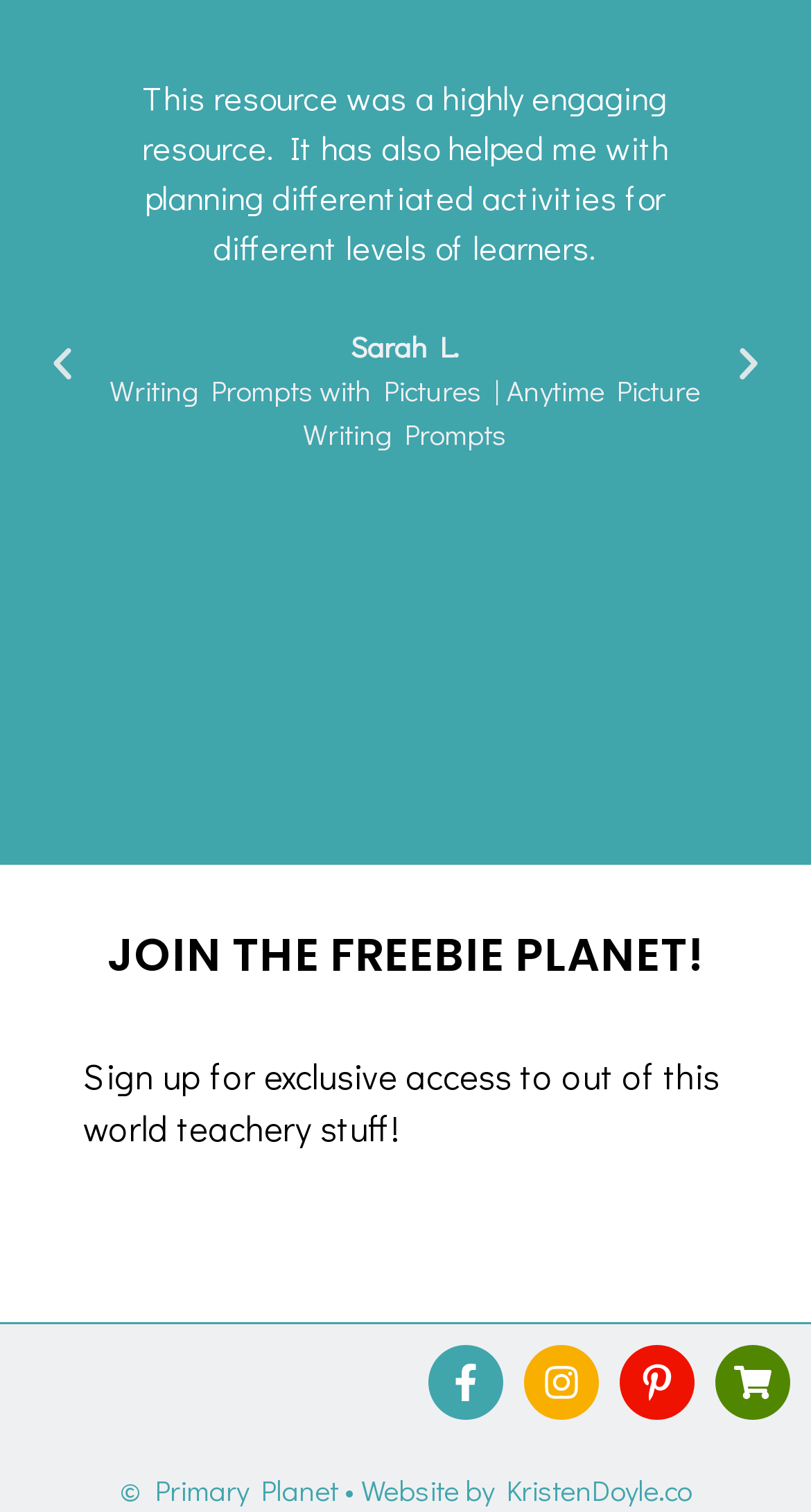What is the name of the website's creator?
Answer with a single word or short phrase according to what you see in the image.

KristenDoyle.co